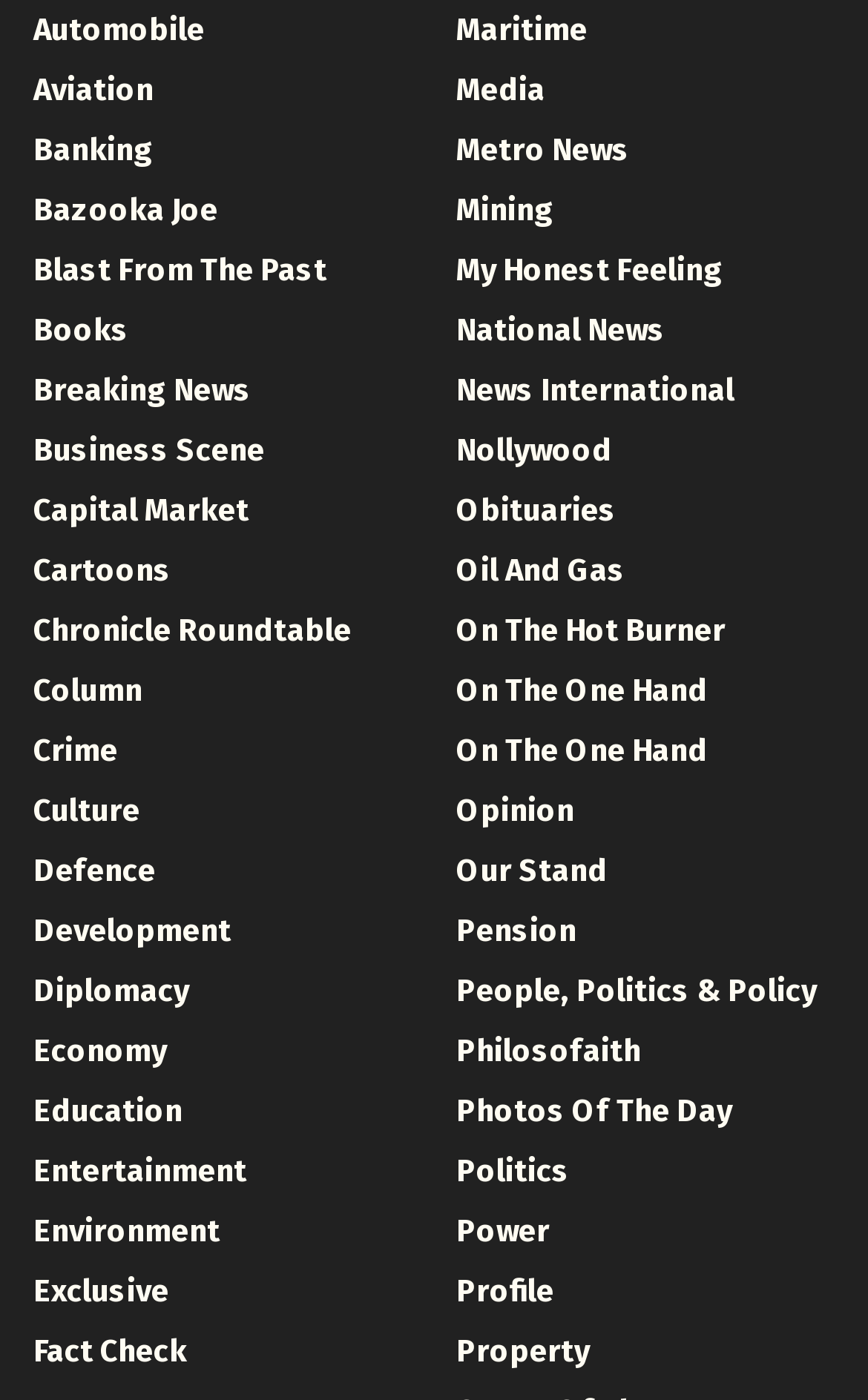Bounding box coordinates are specified in the format (top-left x, top-left y, bottom-right x, bottom-right y). All values are floating point numbers bounded between 0 and 1. Please provide the bounding box coordinate of the region this sentence describes: Books

[0.038, 0.223, 0.149, 0.25]